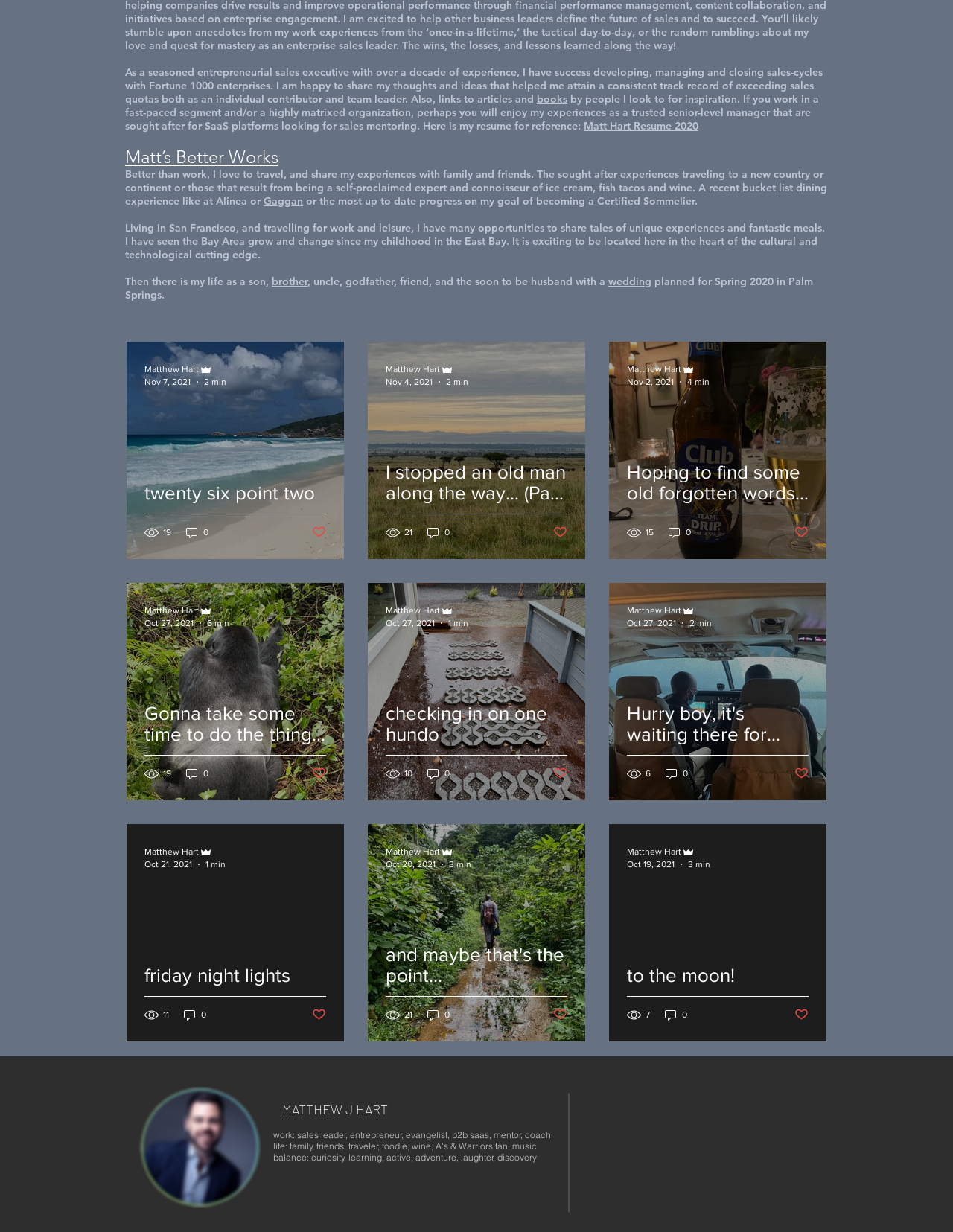Give a short answer to this question using one word or a phrase:
What is the person's favorite type of food?

Ice cream